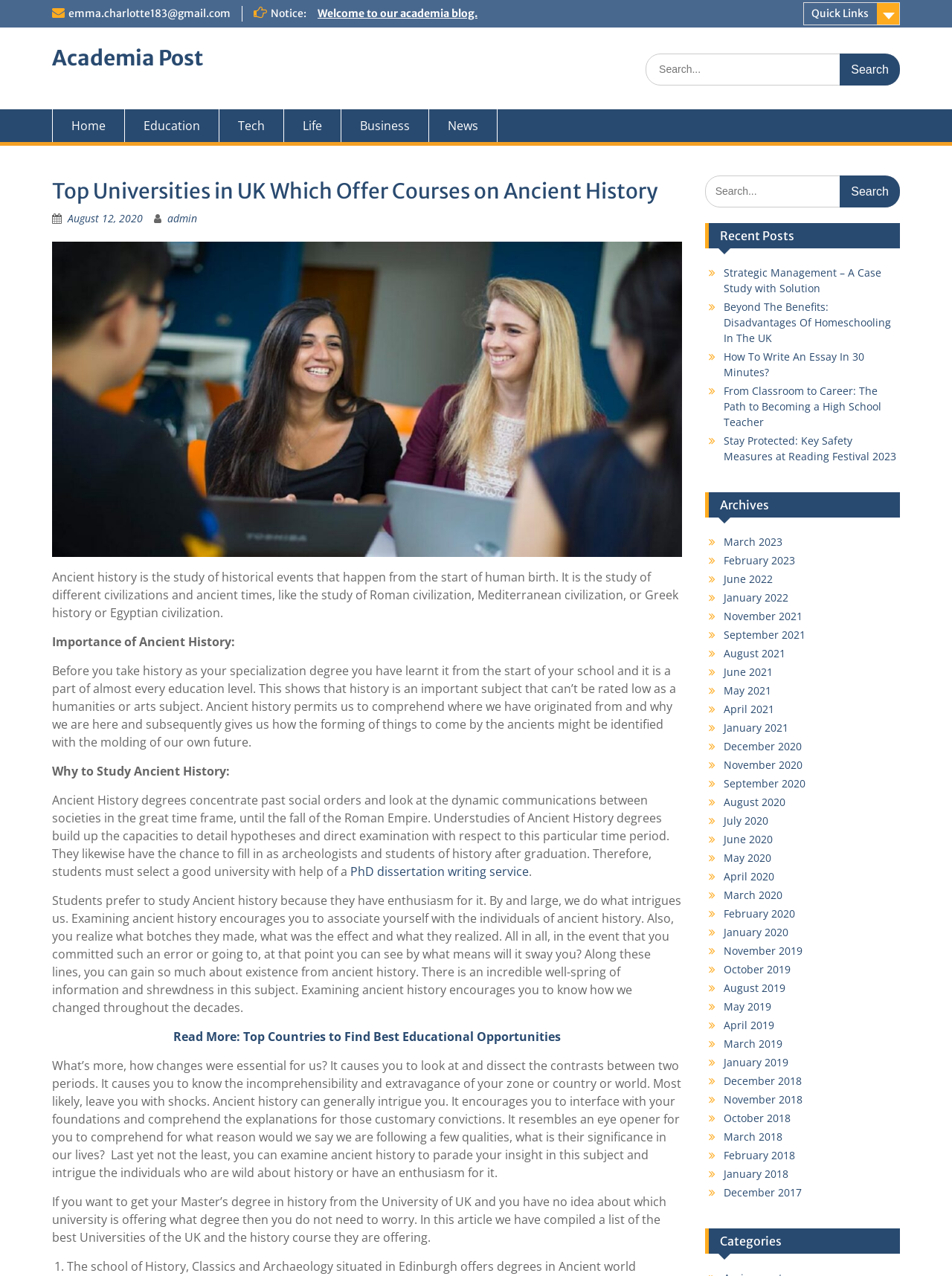Answer the question in a single word or phrase:
What is the study of historical events from the start of human birth?

Ancient history